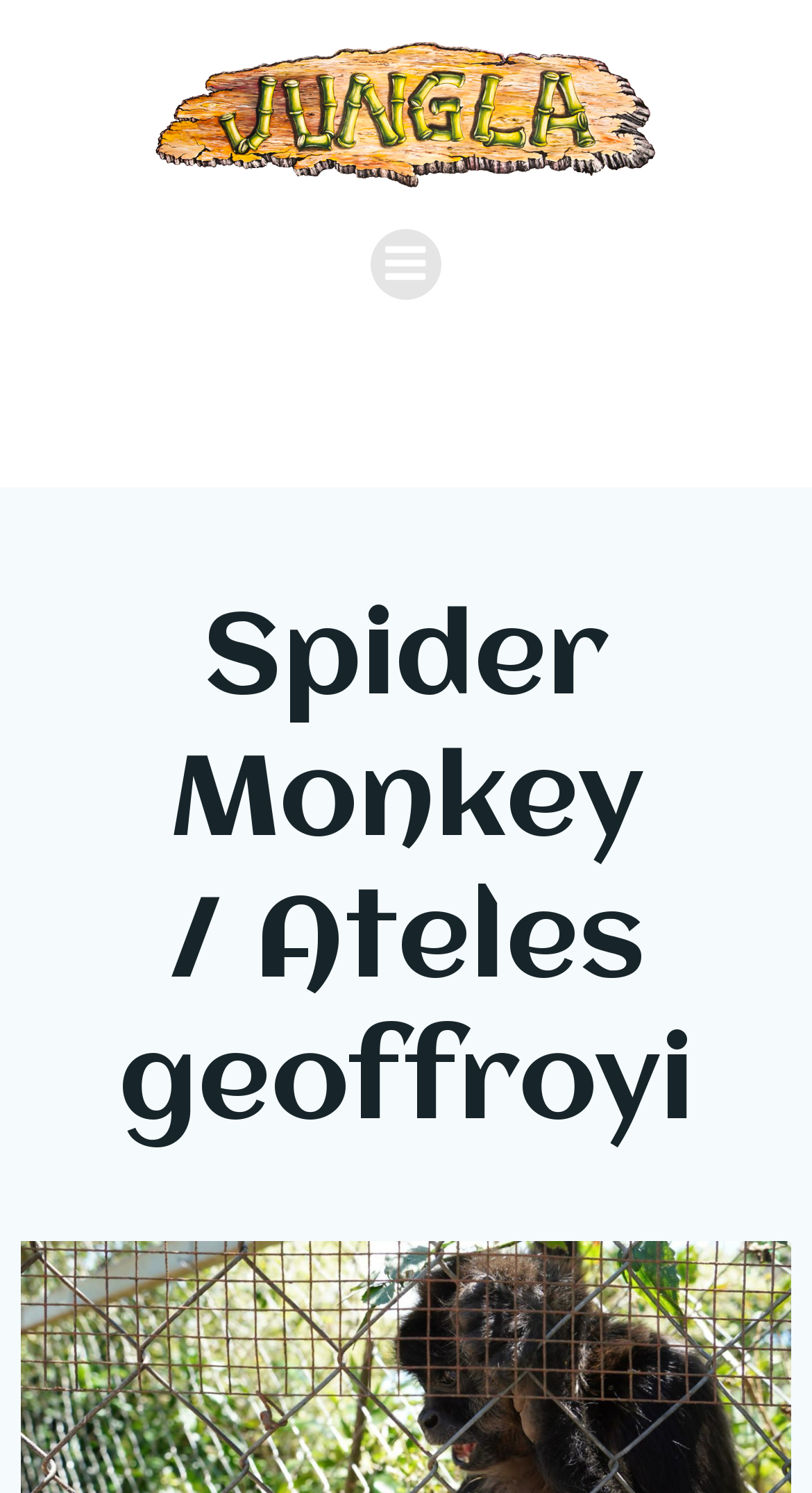Given the webpage screenshot and the description, determine the bounding box coordinates (top-left x, top-left y, bottom-right x, bottom-right y) that define the location of the UI element matching this description: title="Menu"

[0.456, 0.153, 0.544, 0.201]